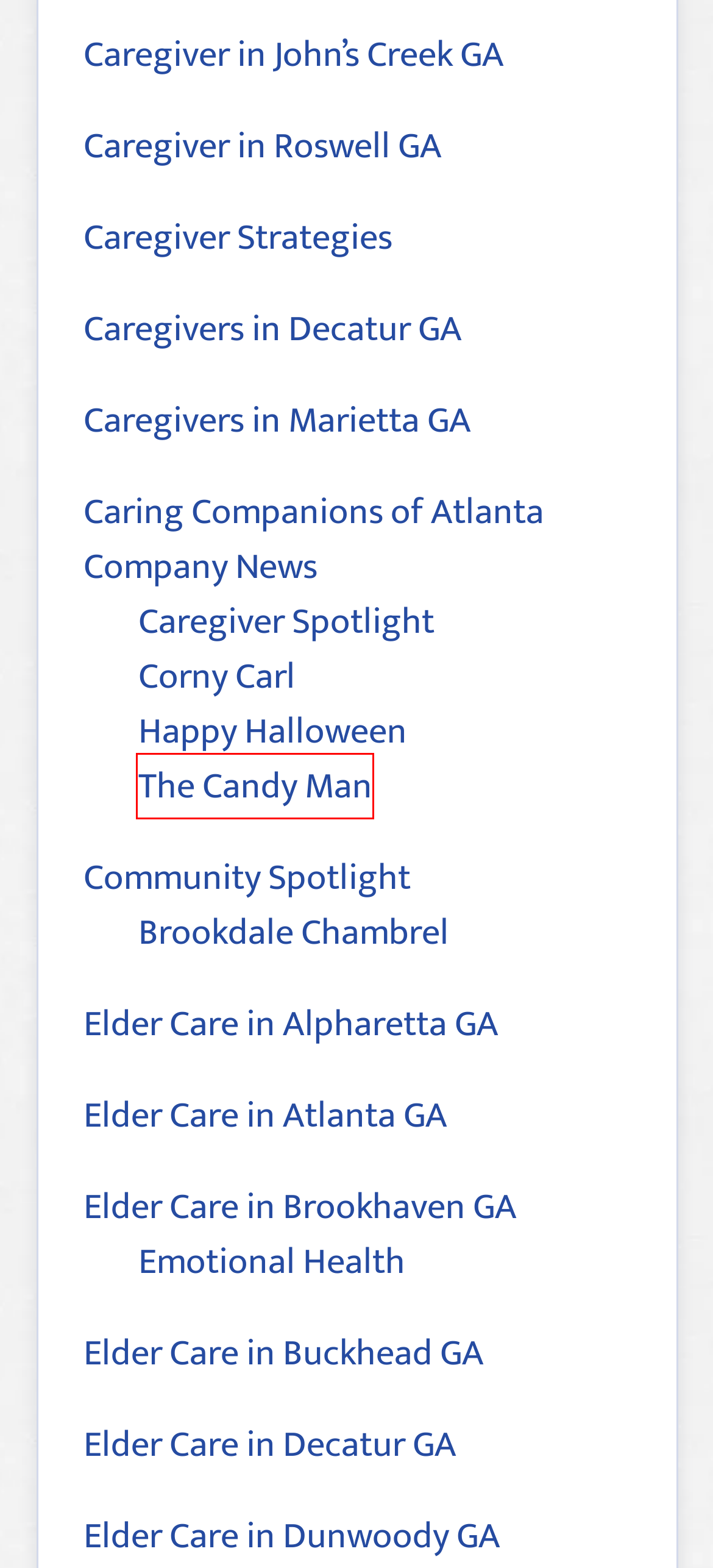You have a screenshot of a webpage with a red rectangle bounding box. Identify the best webpage description that corresponds to the new webpage after clicking the element within the red bounding box. Here are the candidates:
A. Elder Care in Atlanta GA Archives - Caring Companions Of Atlanta
B. Caregiver in Roswell GA Archives - Caring Companions Of Atlanta
C. The Candy Man Archives - Caring Companions Of Atlanta
D. Emotional Health Archives - Caring Companions Of Atlanta
E. Community Spotlight Archives - Caring Companions Of Atlanta
F. Caregiver in John’s Creek GA Archives - Caring Companions Of Atlanta
G. Caregiver Spotlight Archives - Caring Companions Of Atlanta
H. Elder Care in Alpharetta GA Archives - Caring Companions Of Atlanta

C